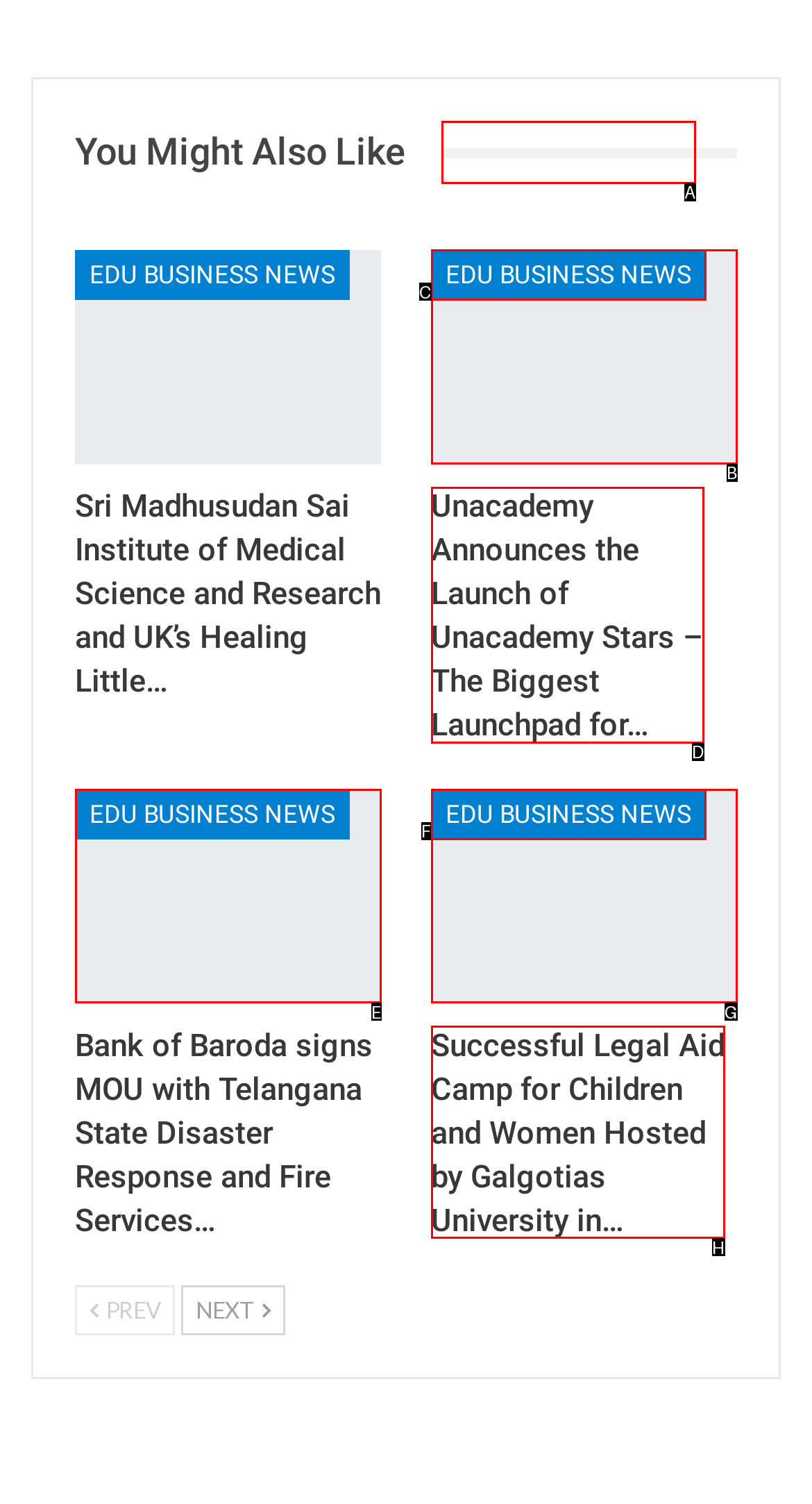From the given options, choose the HTML element that aligns with the description: More from author. Respond with the letter of the selected element.

A